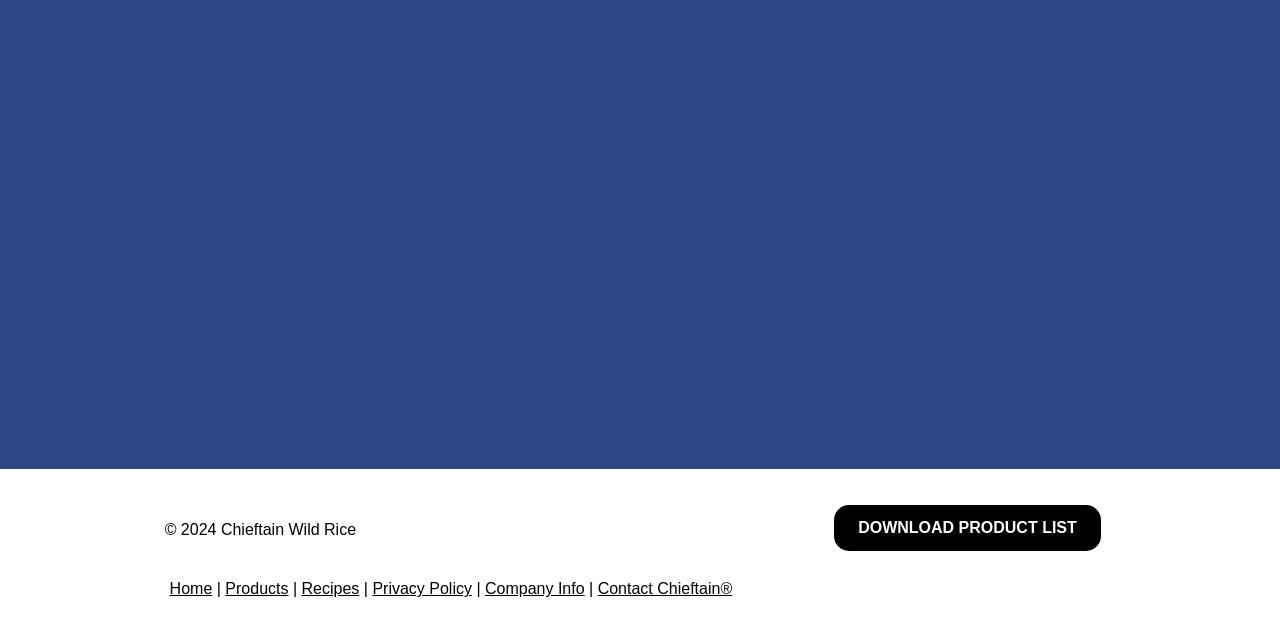Given the element description, predict the bounding box coordinates in the format (top-left x, top-left y, bottom-right x, bottom-right y), using floating point numbers between 0 and 1: Products

[0.176, 0.907, 0.225, 0.933]